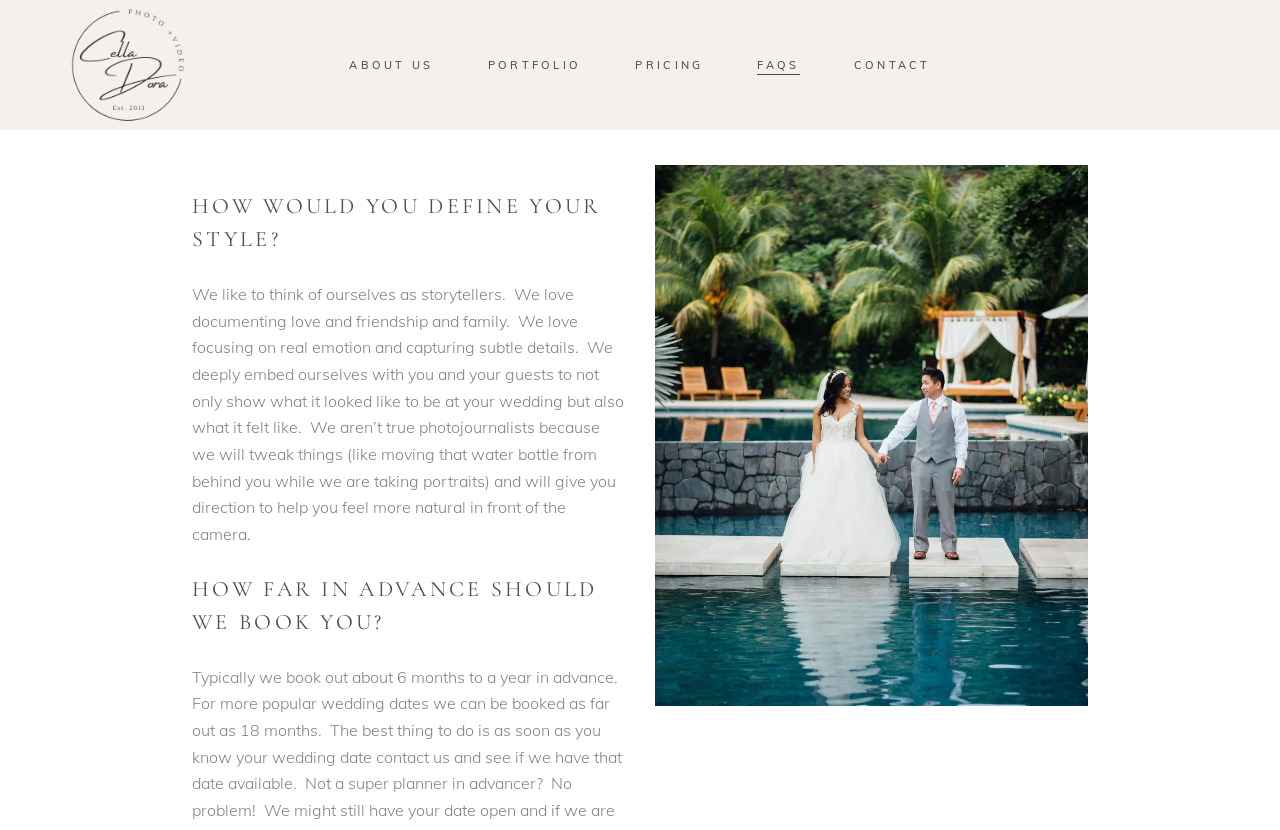How many navigation links are at the top of the webpage?
Using the visual information, answer the question in a single word or phrase.

5